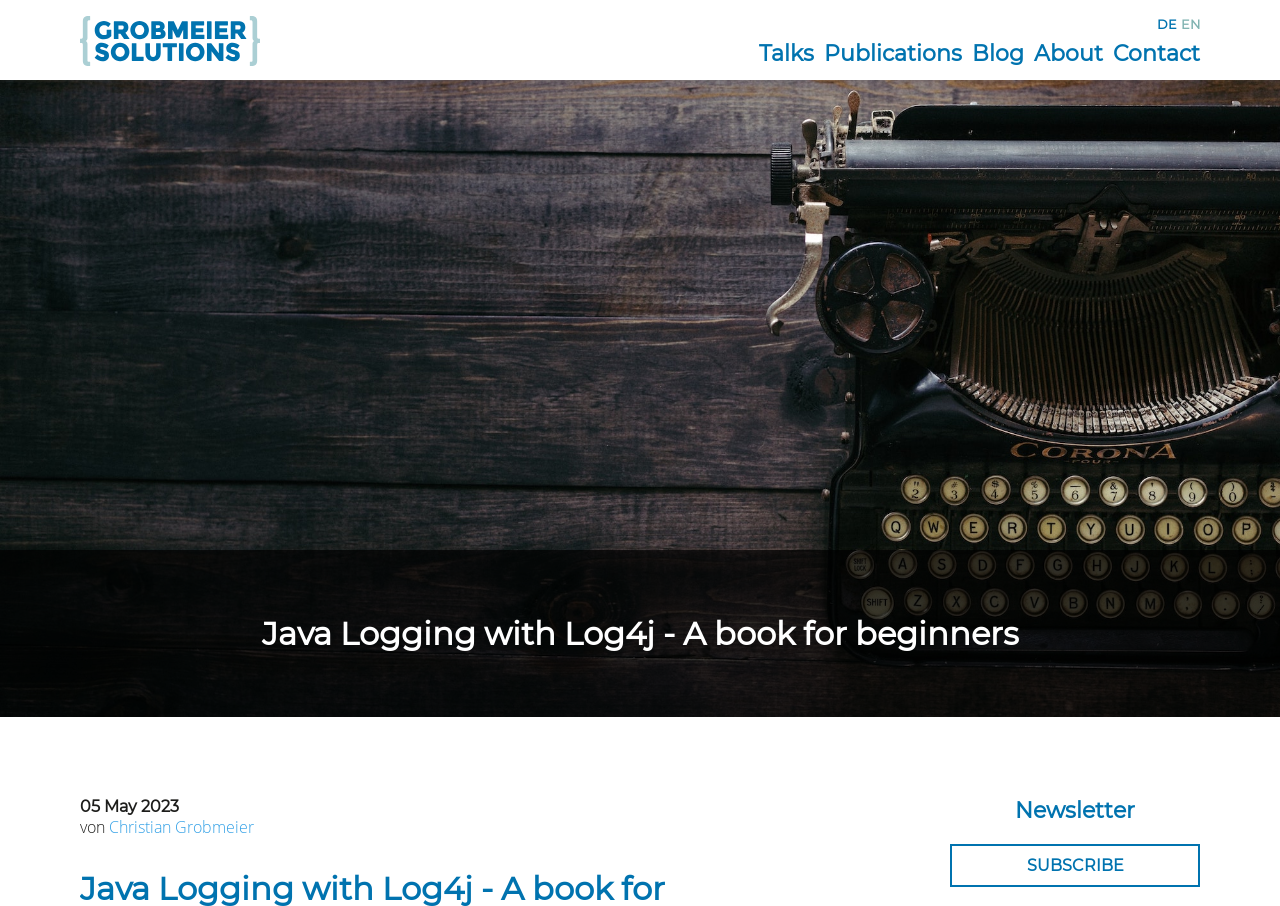Determine the bounding box coordinates of the target area to click to execute the following instruction: "Search for something."

None